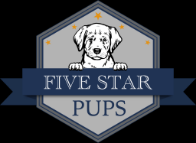What is the font color of the text 'FIVE STAR PUPS'?
Based on the image, please offer an in-depth response to the question.

According to the caption, the text 'FIVE STAR PUPS' is displayed in a 'bold, navy blue font', indicating that the font color is navy blue.